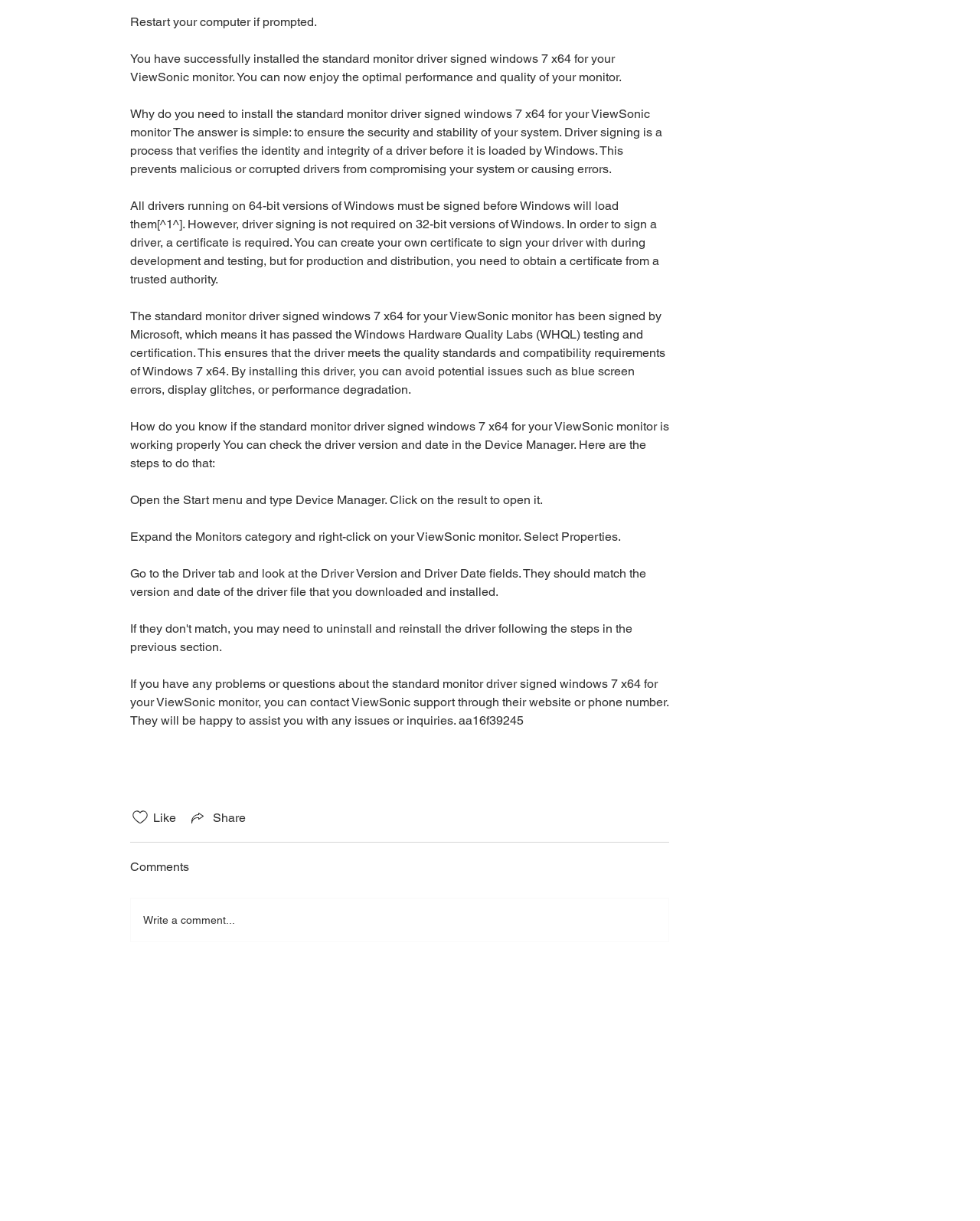Who signed the standard monitor driver?
Answer the question with a single word or phrase derived from the image.

Microsoft